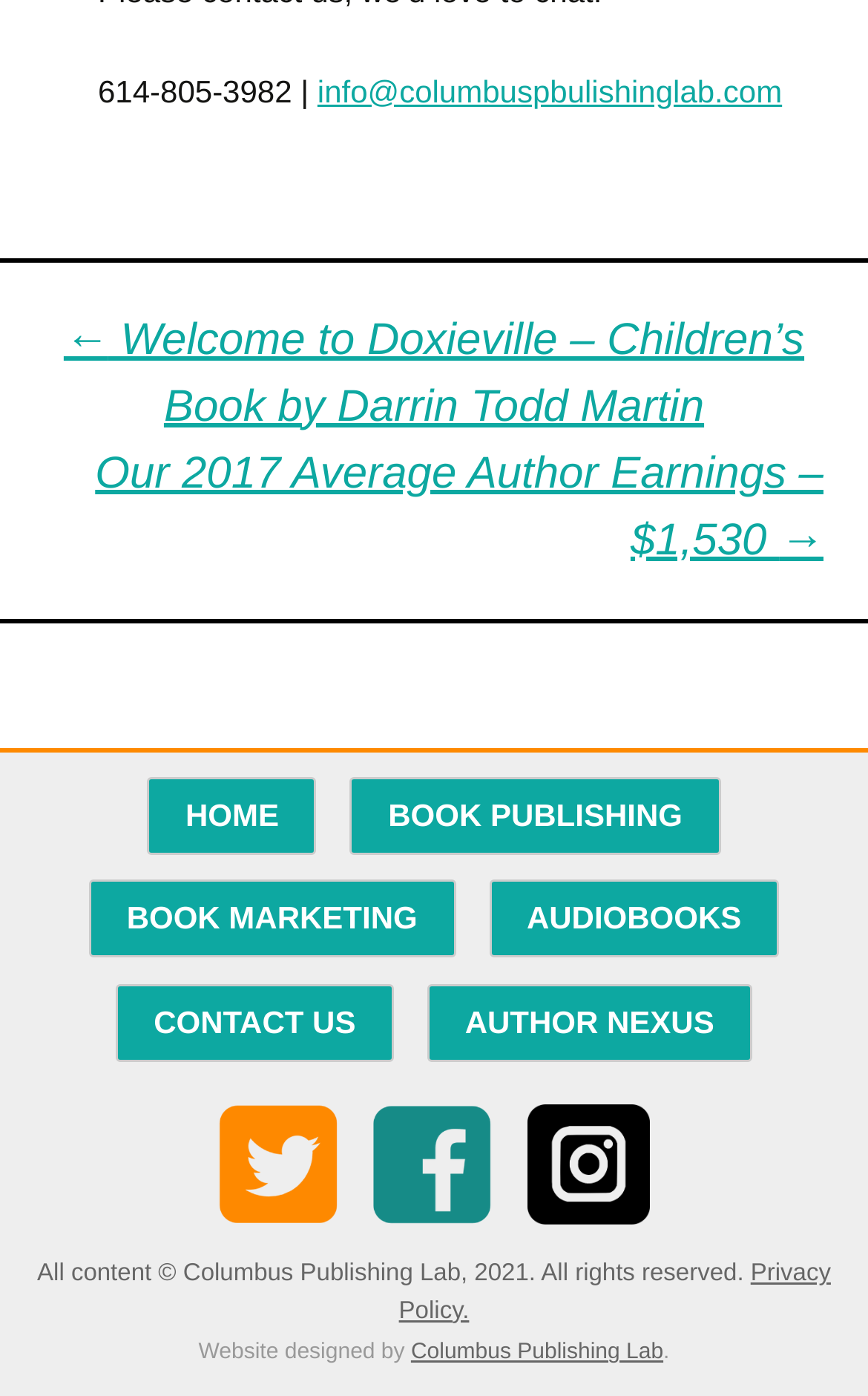Please identify the bounding box coordinates of the element on the webpage that should be clicked to follow this instruction: "Click the HOME link". The bounding box coordinates should be given as four float numbers between 0 and 1, formatted as [left, top, right, bottom].

[0.173, 0.559, 0.362, 0.611]